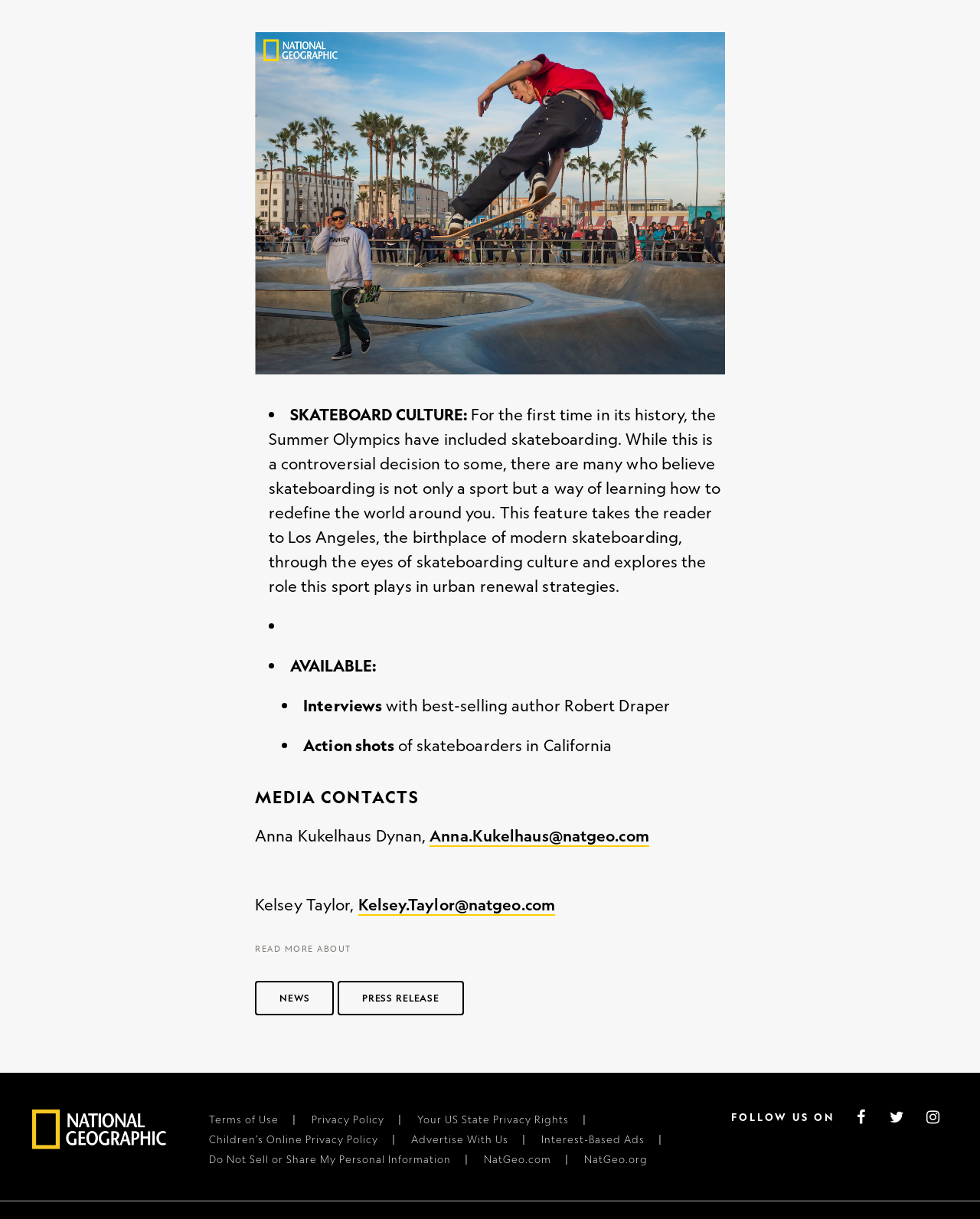Provide a short answer to the following question with just one word or phrase: What is the topic of the feature?

Skateboarding culture